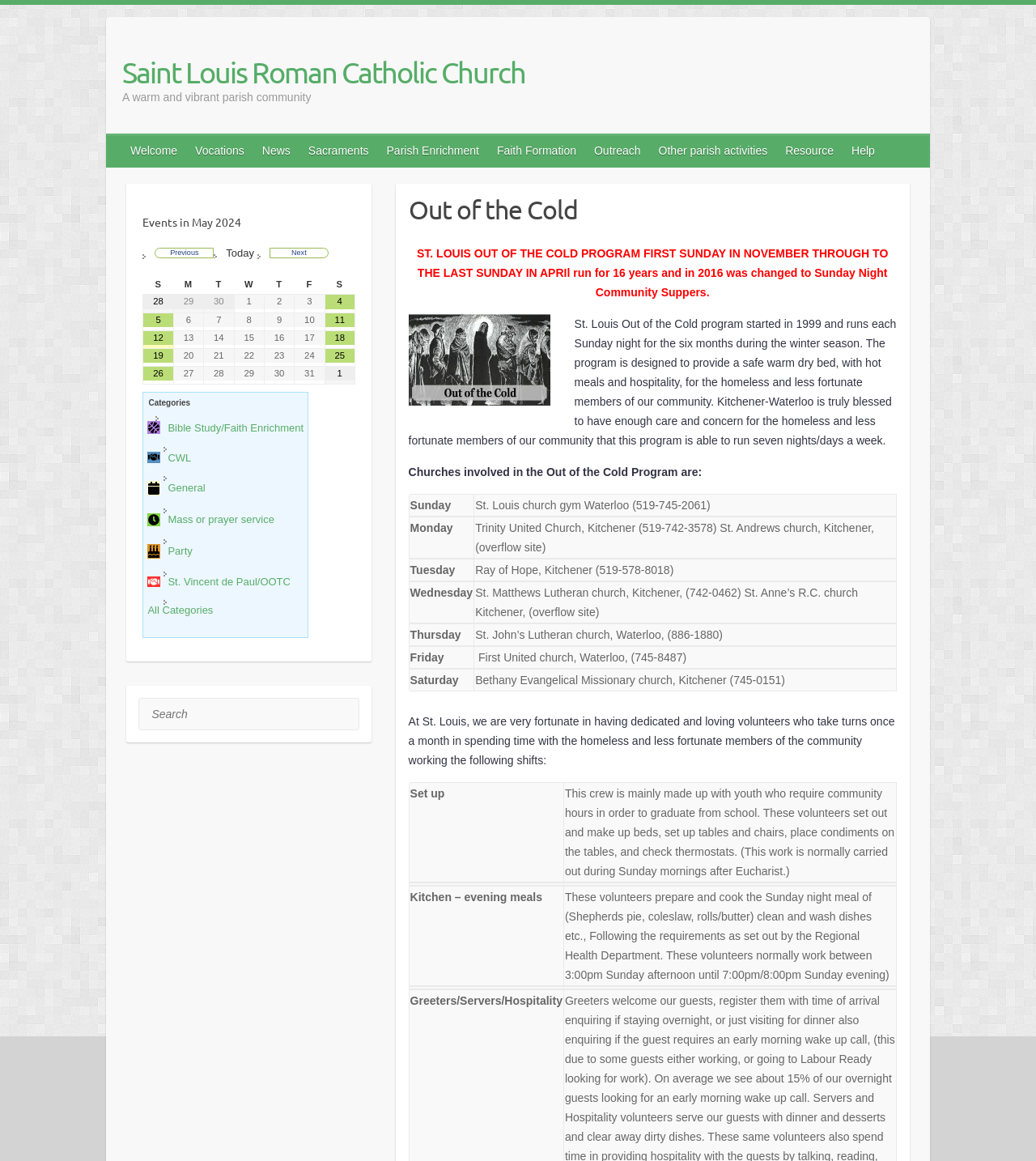Determine the bounding box coordinates of the clickable element to complete this instruction: "Read about the 'Saint Louis Roman Catholic Church'". Provide the coordinates in the format of four float numbers between 0 and 1, [left, top, right, bottom].

[0.118, 0.047, 0.507, 0.077]